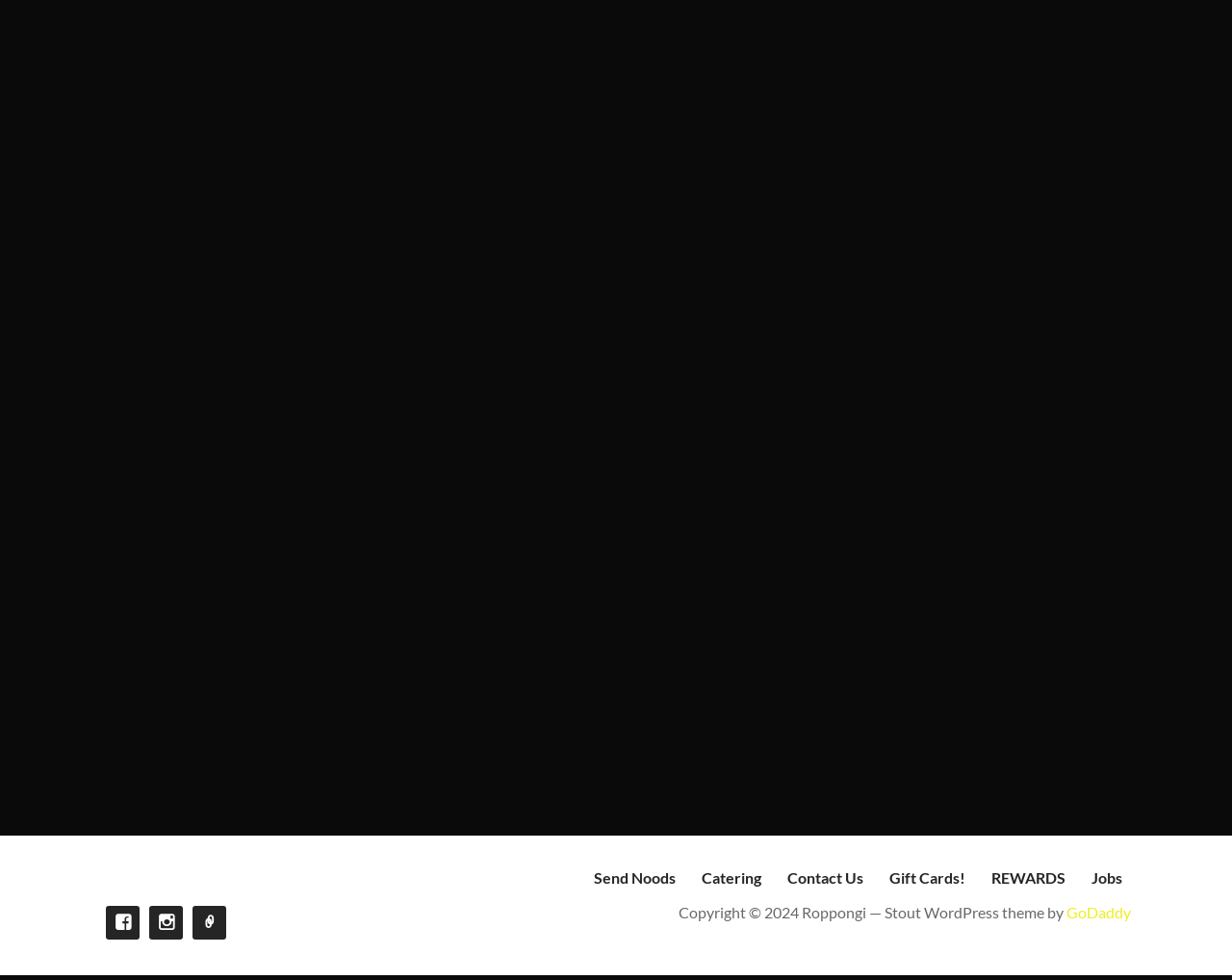Please specify the bounding box coordinates of the region to click in order to perform the following instruction: "View Catering options".

[0.57, 0.886, 0.618, 0.904]